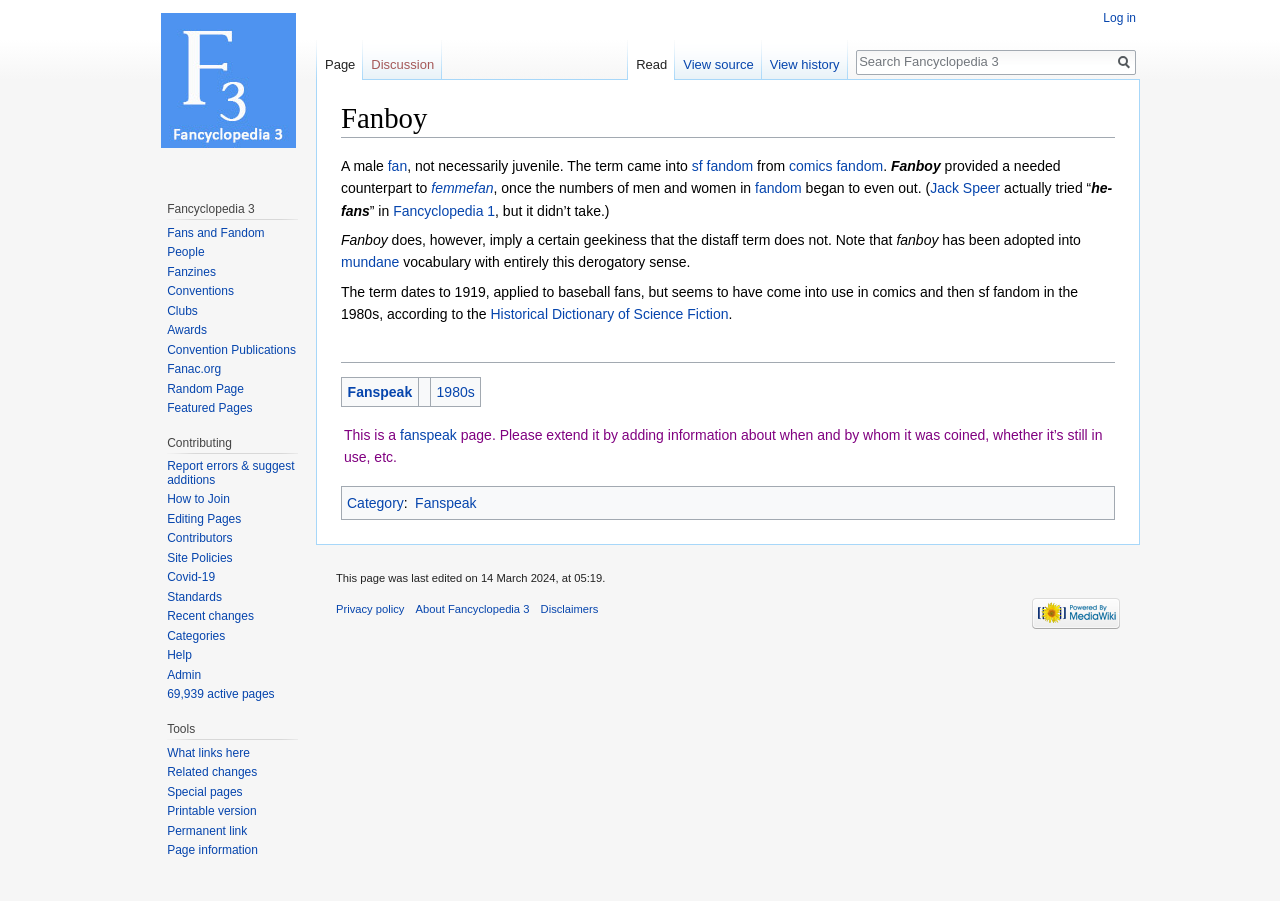Where is the search function located on this webpage?
Respond with a short answer, either a single word or a phrase, based on the image.

Top right corner